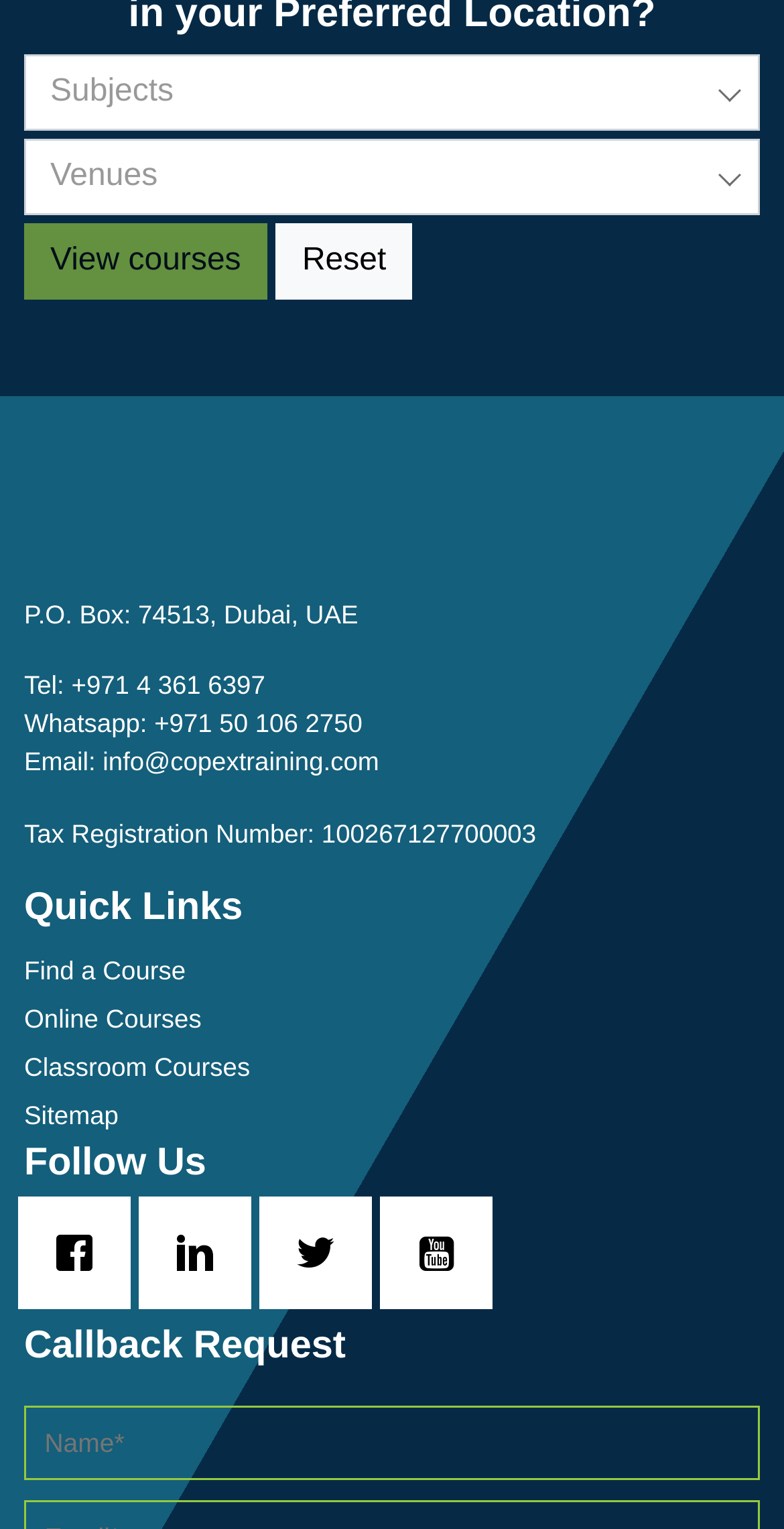Determine the bounding box coordinates of the region I should click to achieve the following instruction: "Choose a venue". Ensure the bounding box coordinates are four float numbers between 0 and 1, i.e., [left, top, right, bottom].

[0.031, 0.091, 0.969, 0.141]